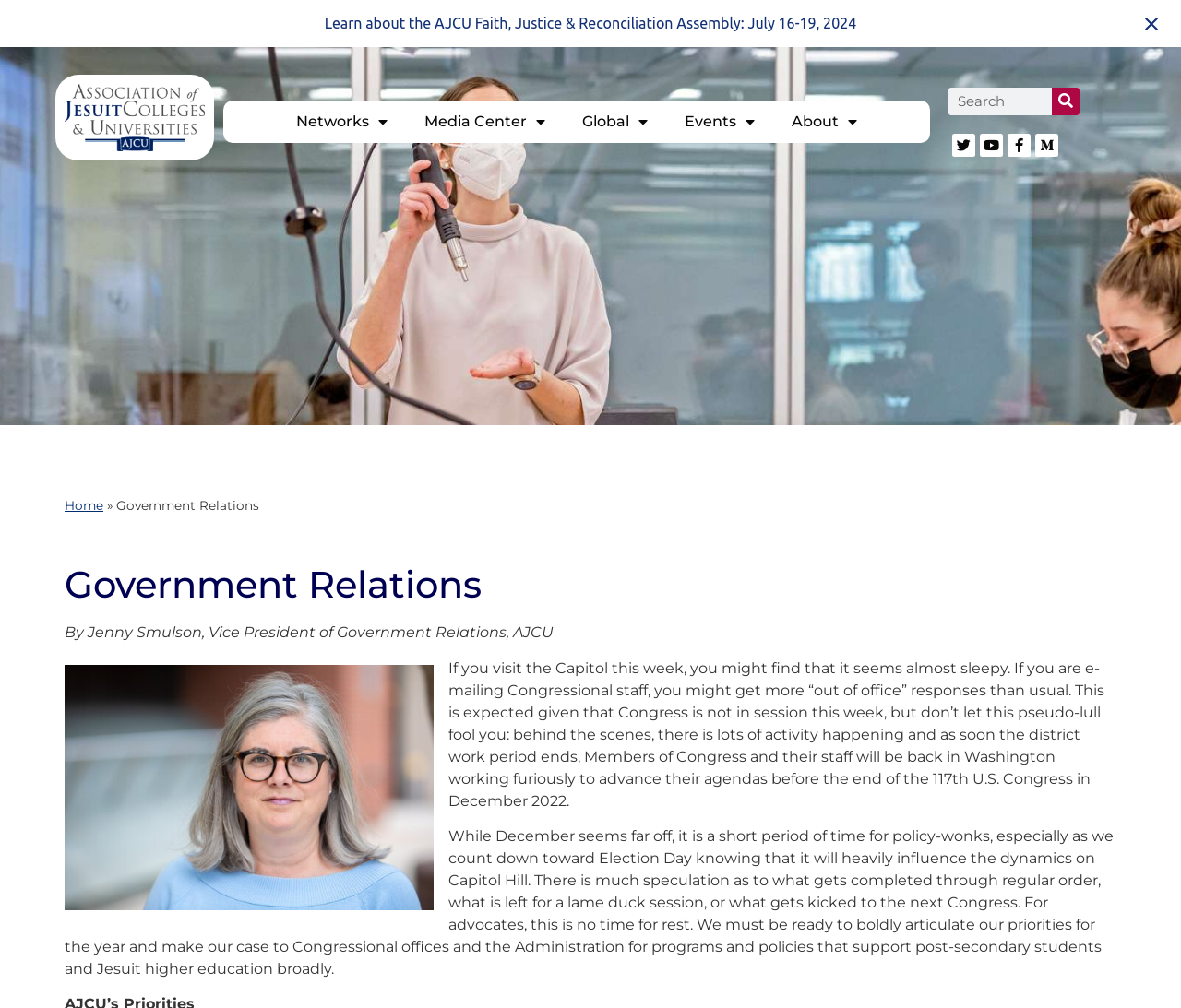What is the topic of the article? From the image, respond with a single word or brief phrase.

Government Relations